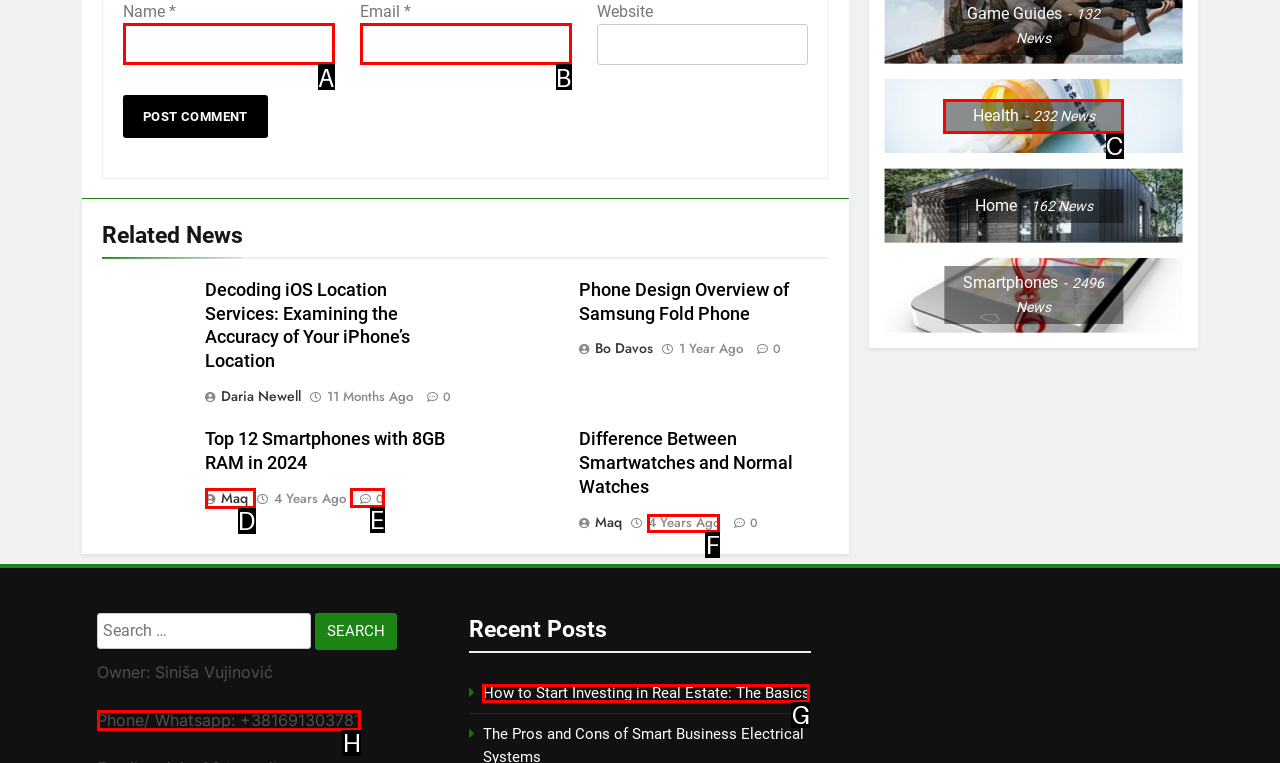What is the letter of the UI element you should click to Contact the owner? Provide the letter directly.

H